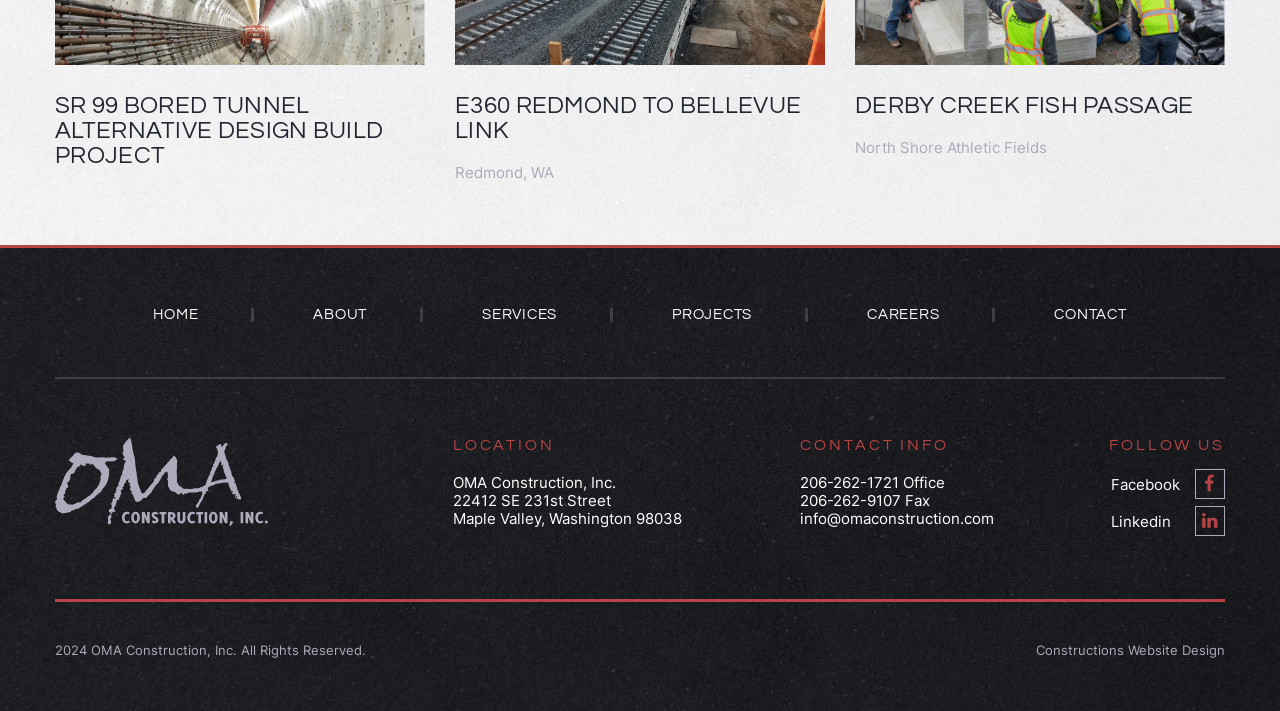Identify and provide the bounding box coordinates of the UI element described: "Constructions Website Design". The coordinates should be formatted as [left, top, right, bottom], with each number being a float between 0 and 1.

[0.809, 0.903, 0.957, 0.925]